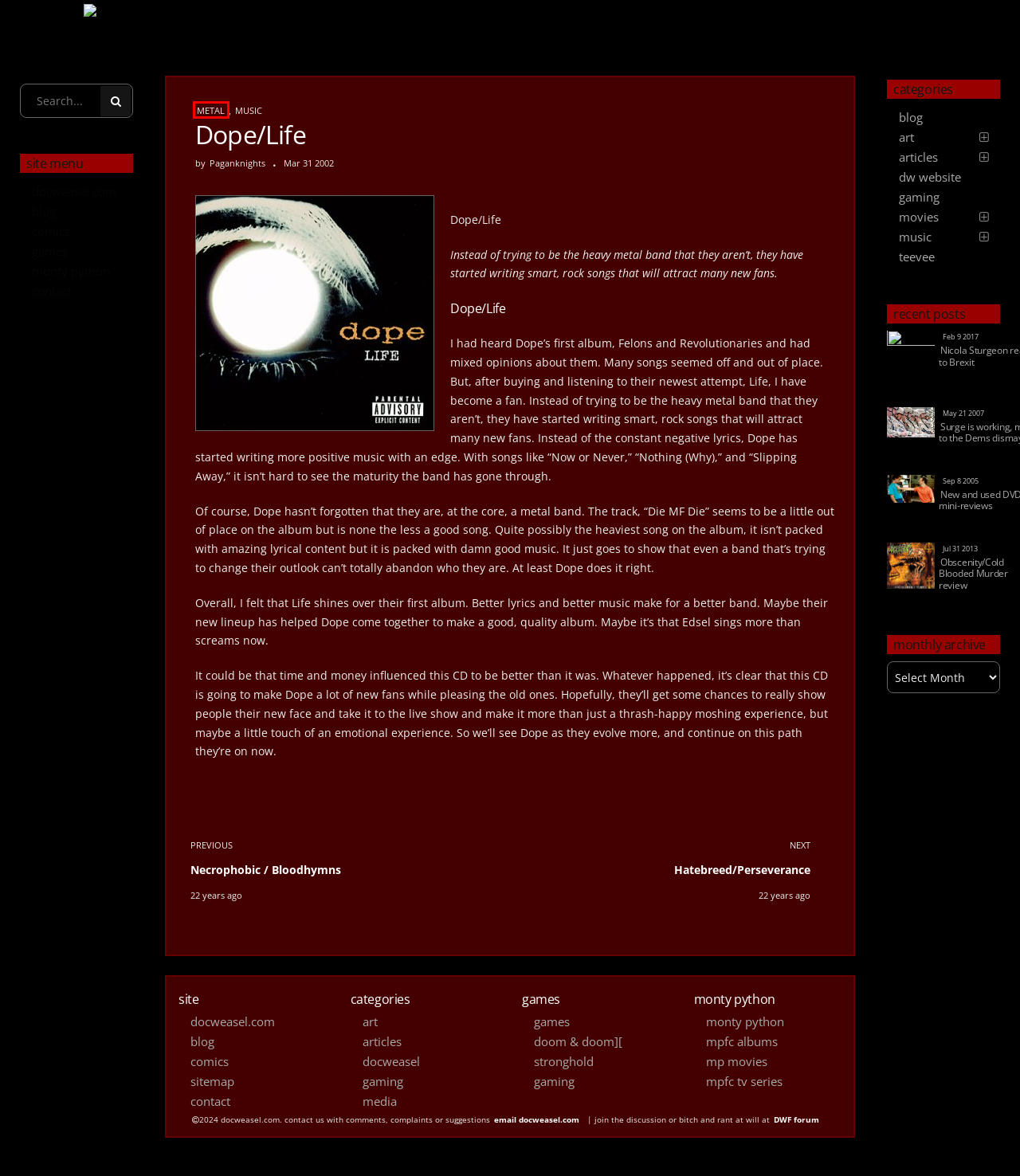You are provided with a screenshot of a webpage highlighting a UI element with a red bounding box. Choose the most suitable webpage description that matches the new page after clicking the element in the bounding box. Here are the candidates:
A. contact - docweasel.com
B. teevee - docweasel.com
C. dwf - docweasel.com
D. docweasel.com - docweasel.com
E. mpfc albums - docweasel.com
F. docweaselcomix.com – classic indy & underground comix
G. Hatebreed/Perseverance - docweasel.com
H. metal - docweasel.com

H